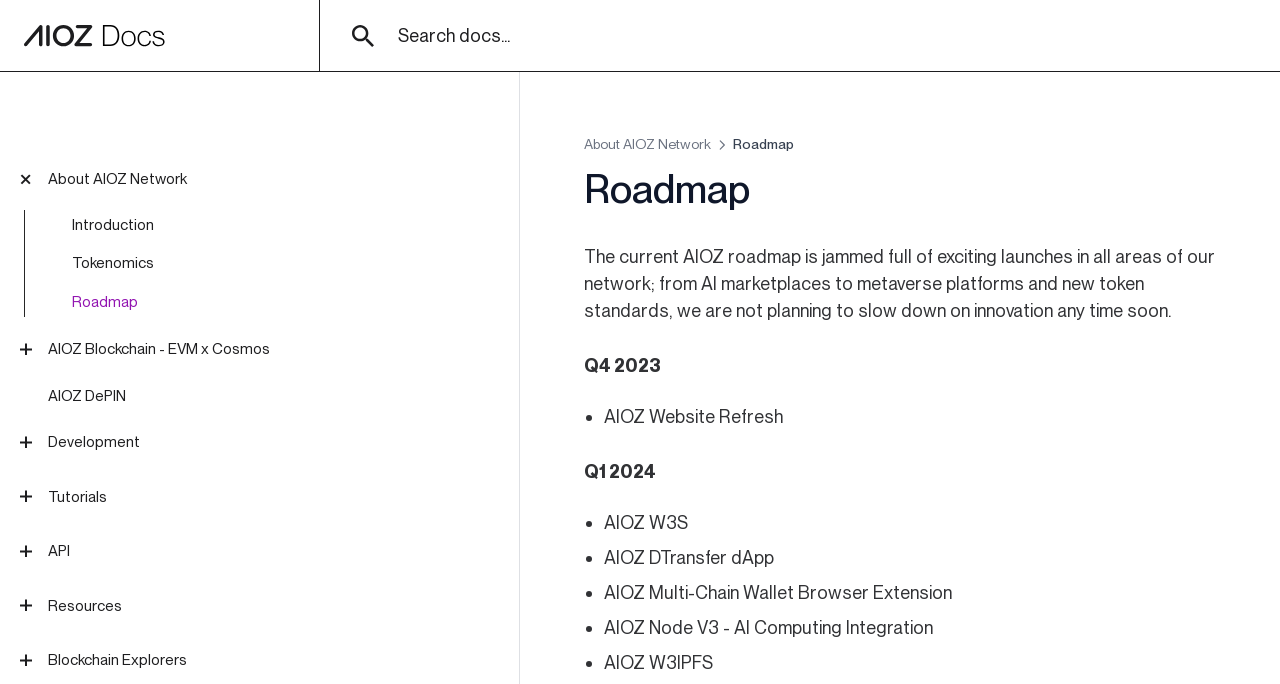Please determine the bounding box coordinates of the element's region to click in order to carry out the following instruction: "Explore AIOZ Wallets". The coordinates should be four float numbers between 0 and 1, i.e., [left, top, right, bottom].

[0.019, 0.664, 0.24, 0.743]